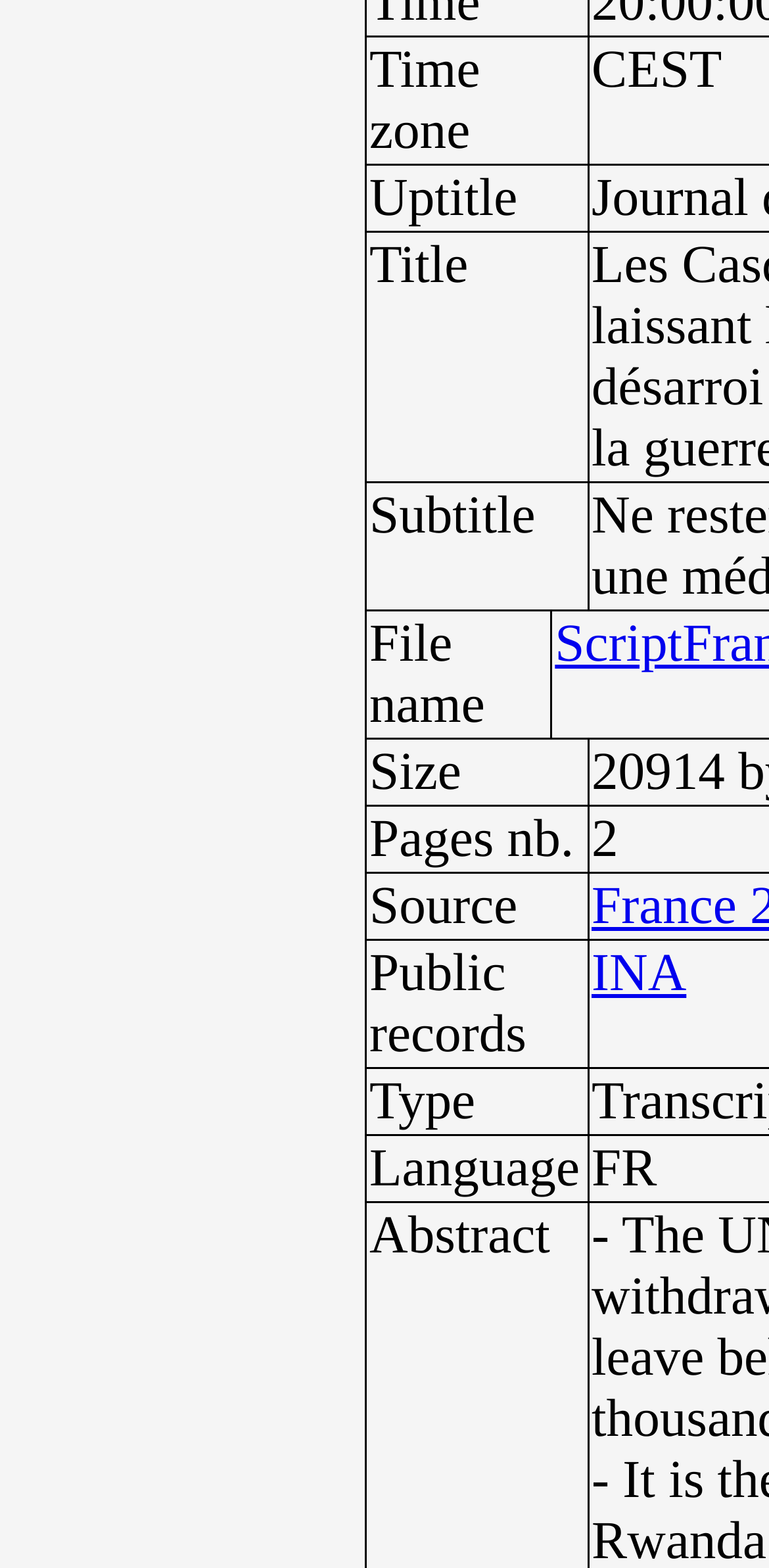How many pages does the document have?
Relying on the image, give a concise answer in one word or a brief phrase.

Not specified